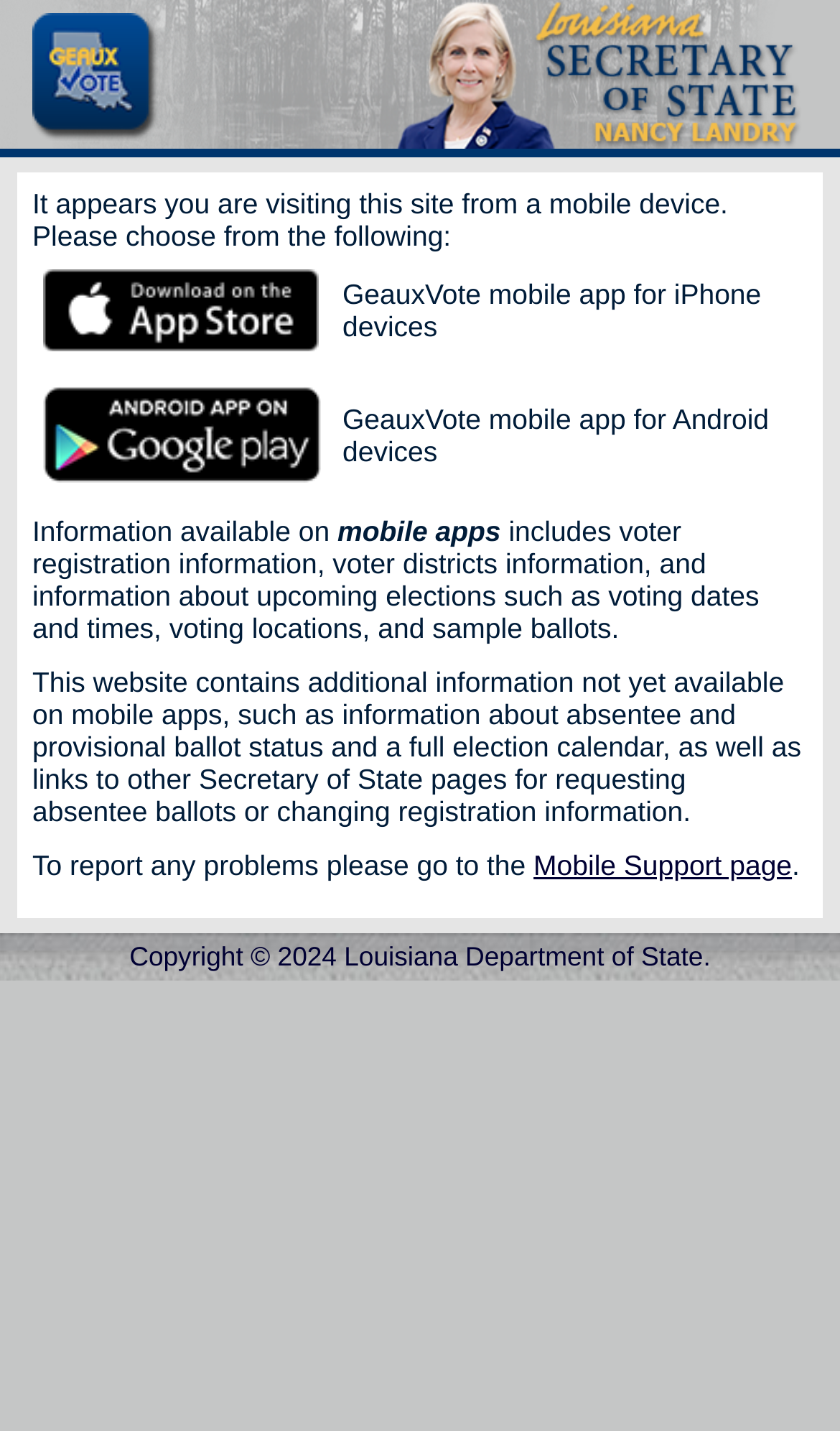What is the alternative to mobile apps for accessing additional information?
Please look at the screenshot and answer in one word or a short phrase.

This website